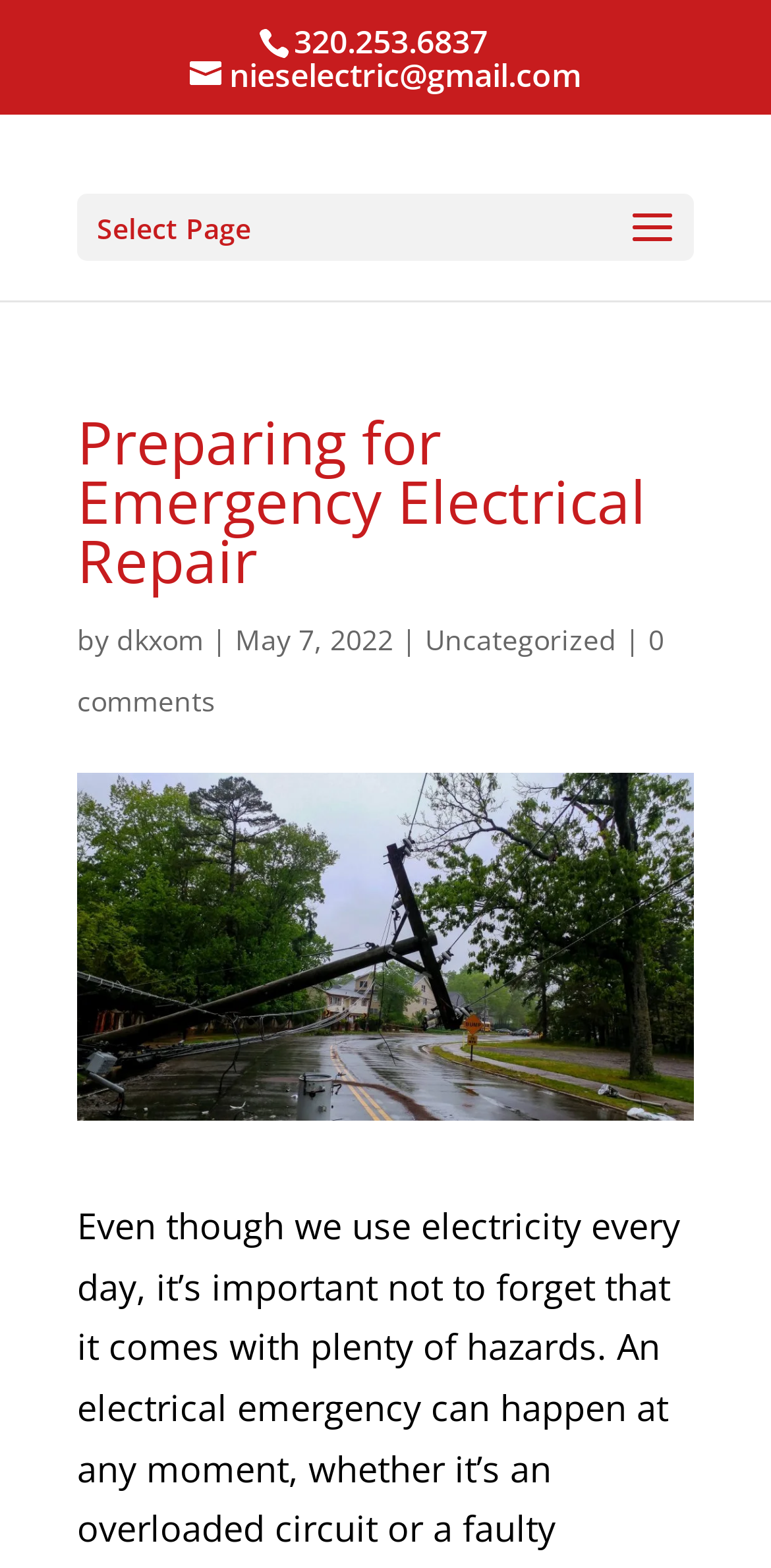Create an elaborate caption that covers all aspects of the webpage.

The webpage is about preparing for emergency electrical repair, specifically discussing electrical fires, power outages, and more with Nies Electric. 

At the top of the page, there are two contact links: a phone number "320.253.6837" and an email address "nieselectric@gmail.com". Below these links, there is a "Select Page" dropdown menu. 

The main content of the page is headed by a title "Preparing for Emergency Electrical Repair" which is centered near the top of the page. Below the title, there is a byline with the author's name "dkxom" and the date "May 7, 2022". 

To the right of the byline, there is a category link "Uncategorized" and a comment link "0 comments". 

Below the title and byline section, there is a large image that takes up most of the page, depicting a rainy street with electrical powerlines collapsed over it.